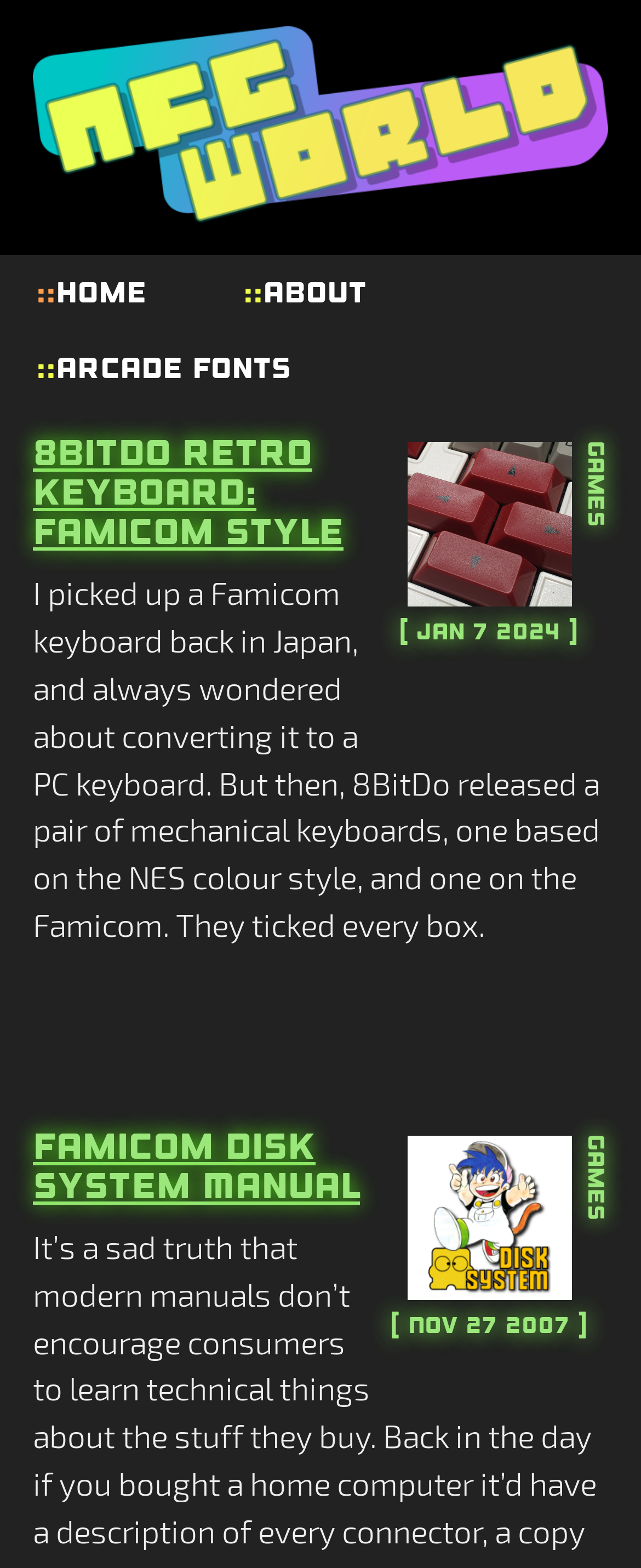Respond with a single word or short phrase to the following question: 
What is the date of the second game mentioned?

Nov 27 2007